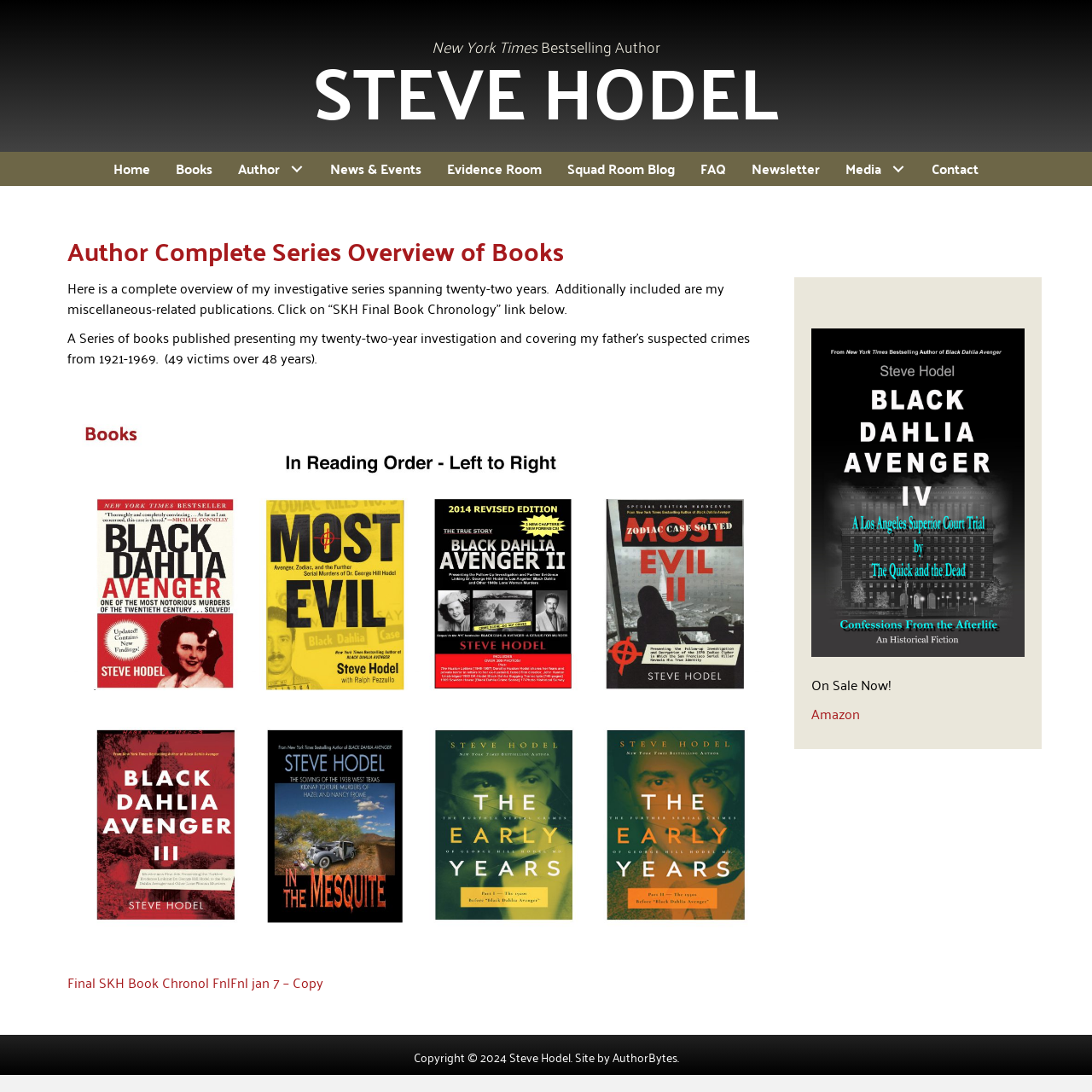Find the bounding box coordinates corresponding to the UI element with the description: "parent_node: Author aria-label="Author: submenu"". The coordinates should be formatted as [left, top, right, bottom], with values as floats between 0 and 1.

[0.26, 0.143, 0.283, 0.166]